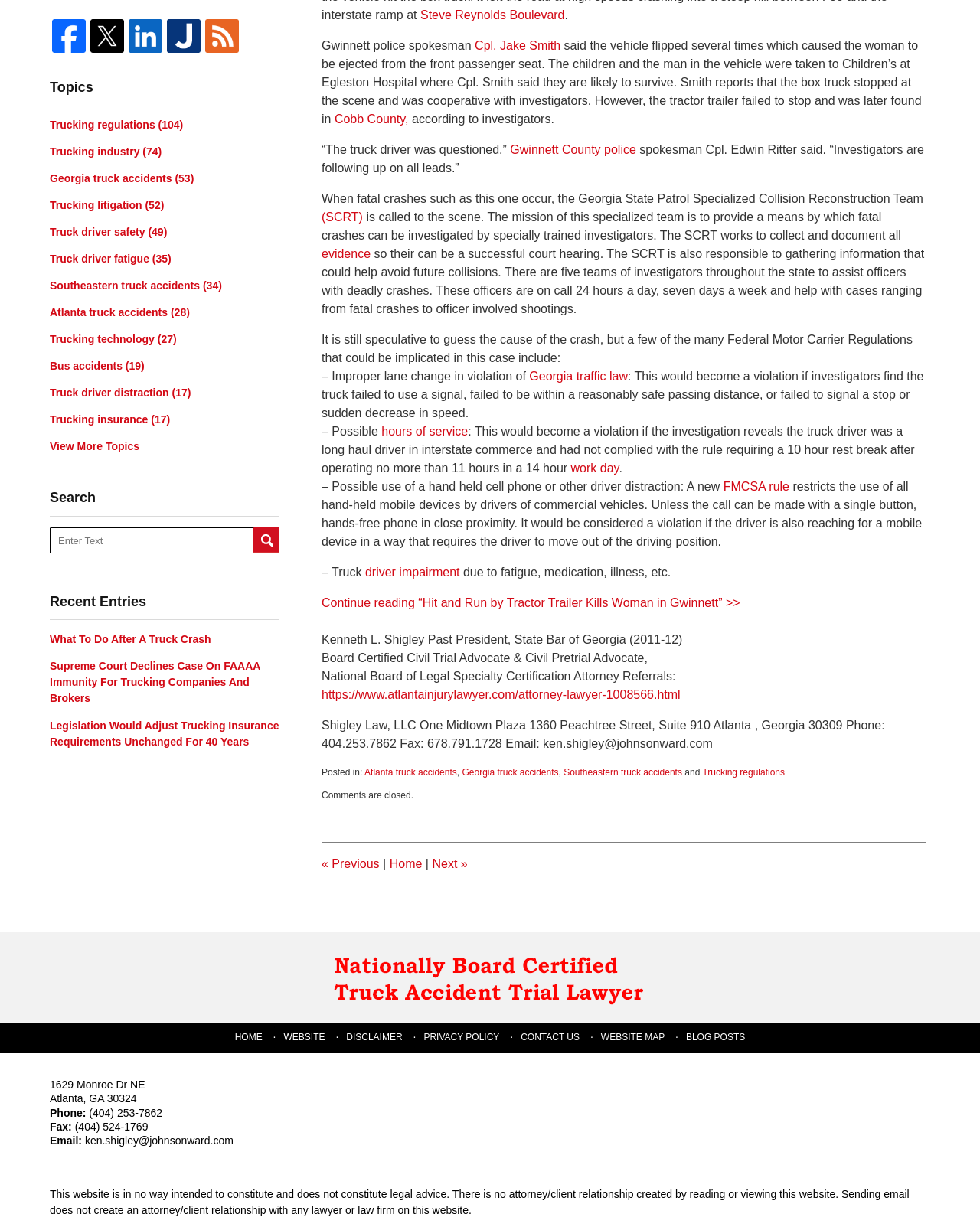Predict the bounding box of the UI element that fits this description: "https://www.atlantainjurylawyer.com/attorney-lawyer-1008566.html".

[0.328, 0.561, 0.694, 0.572]